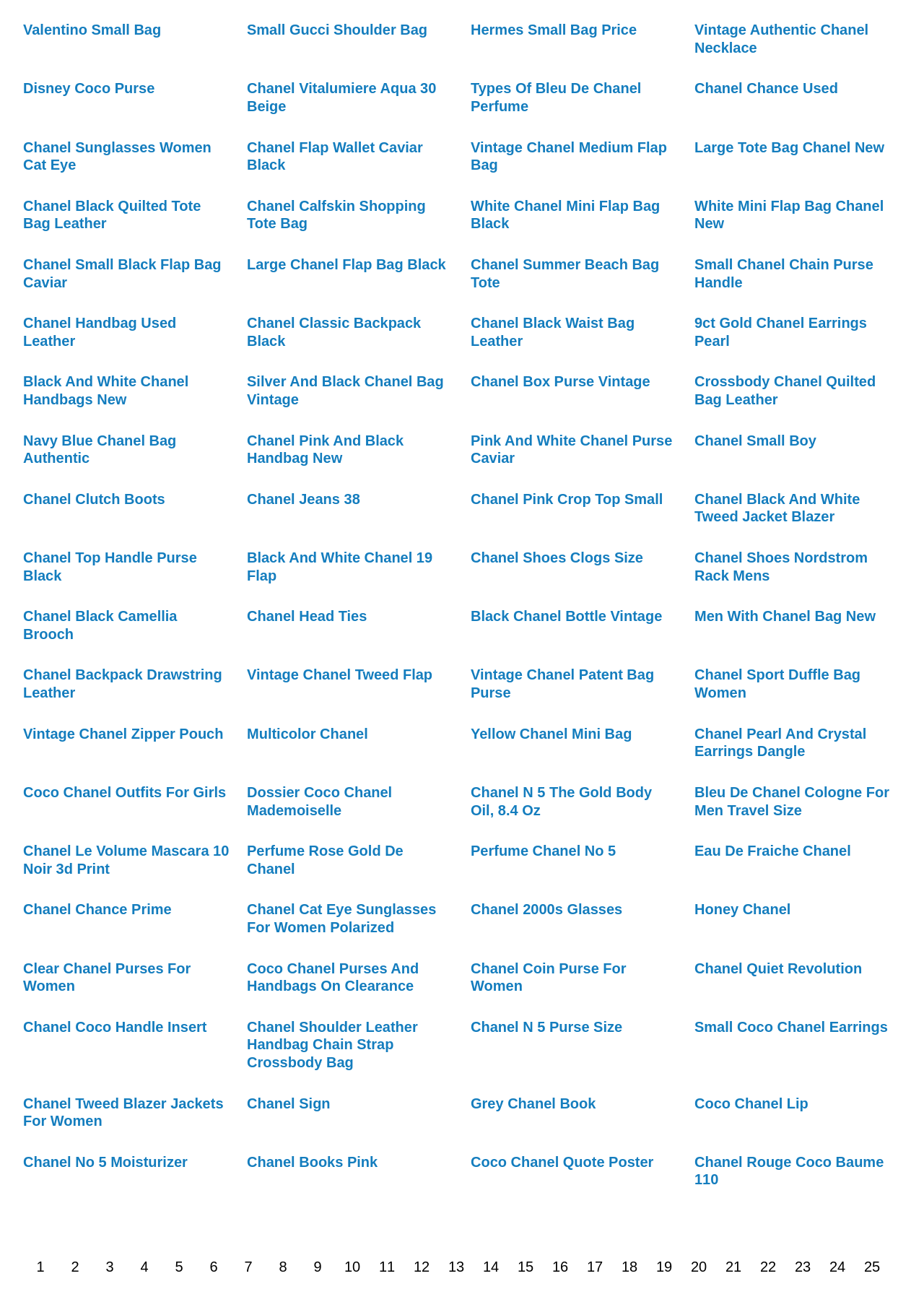Use a single word or phrase to answer the following:
What is the color of the Chanel bag mentioned in the first link?

Small Bag